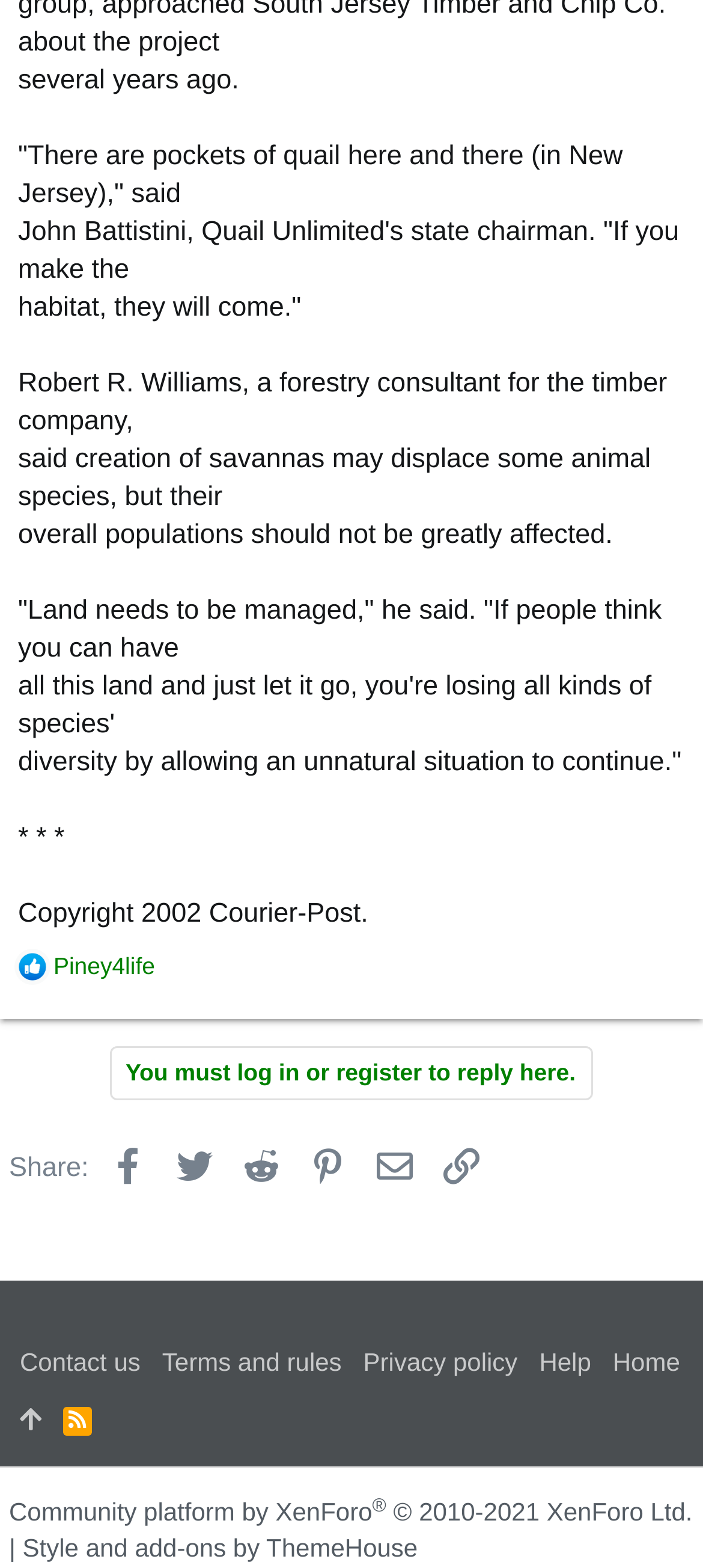Please specify the bounding box coordinates of the clickable section necessary to execute the following command: "Click on 'Home'".

[0.856, 0.851, 0.983, 0.887]